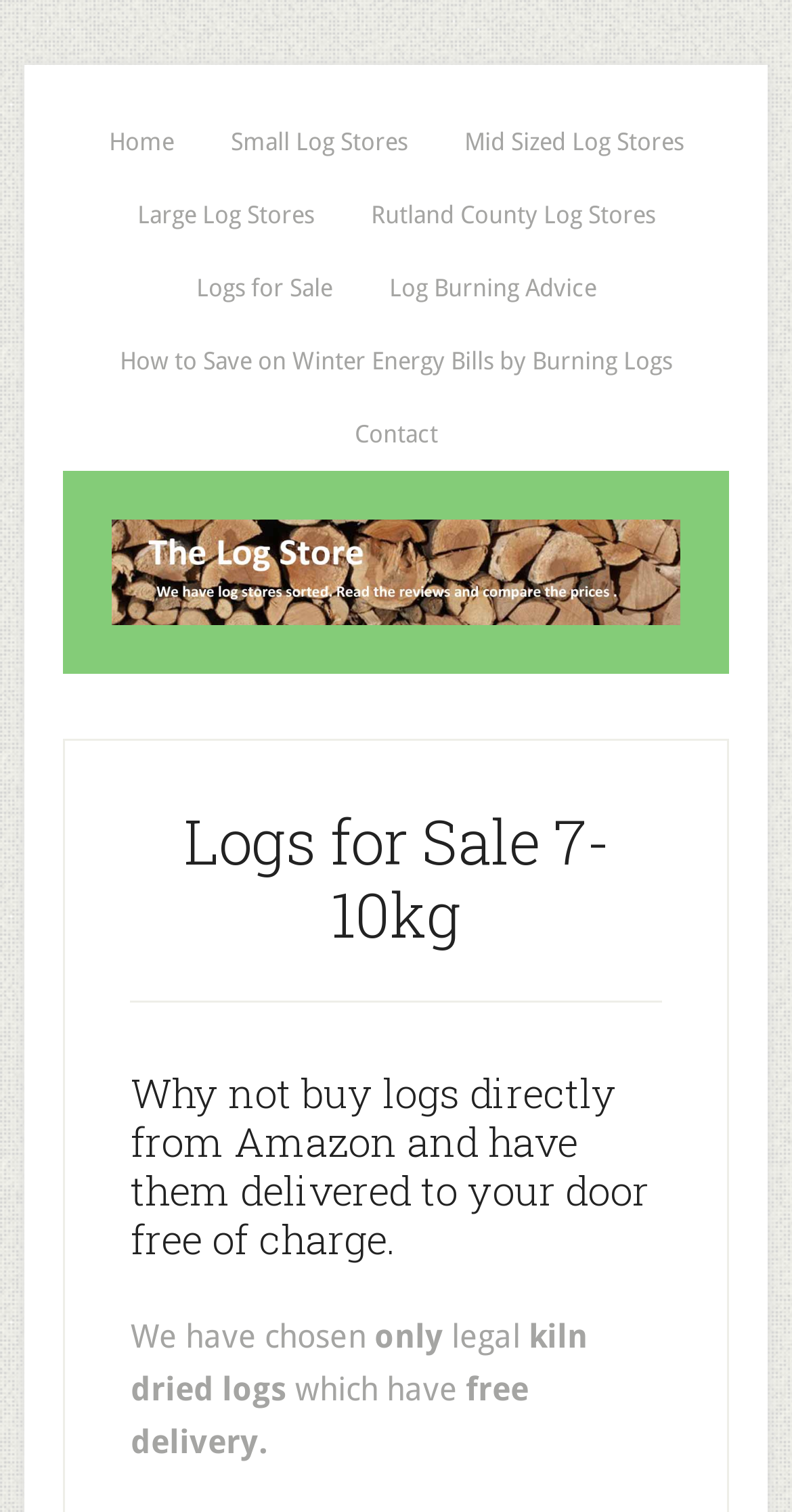What type of products are sold on this website?
Based on the image, answer the question in a detailed manner.

Based on the webpage content, it is clear that the website sells logs, specifically kiln dried logs, as mentioned in the text 'We have chosen only legal kiln dried logs'.